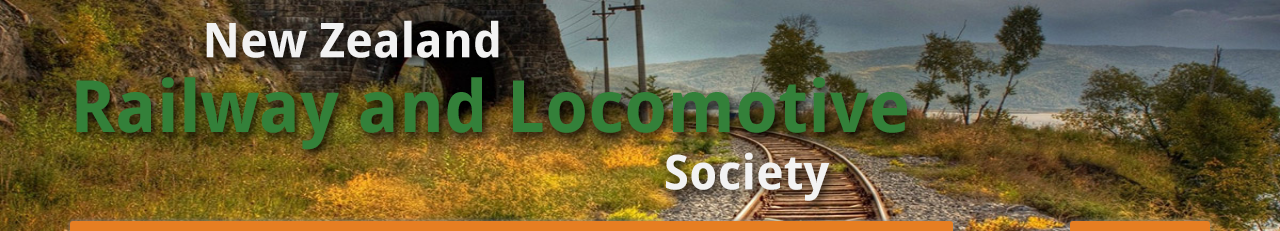Provide a thorough and detailed response to the question by examining the image: 
What is the terrain type indicated by the stone archway tunnel?

The presence of a stone archway tunnel in the background of the image suggests that the railway track passes through a rocky terrain, which is a characteristic of the landscape in this region.